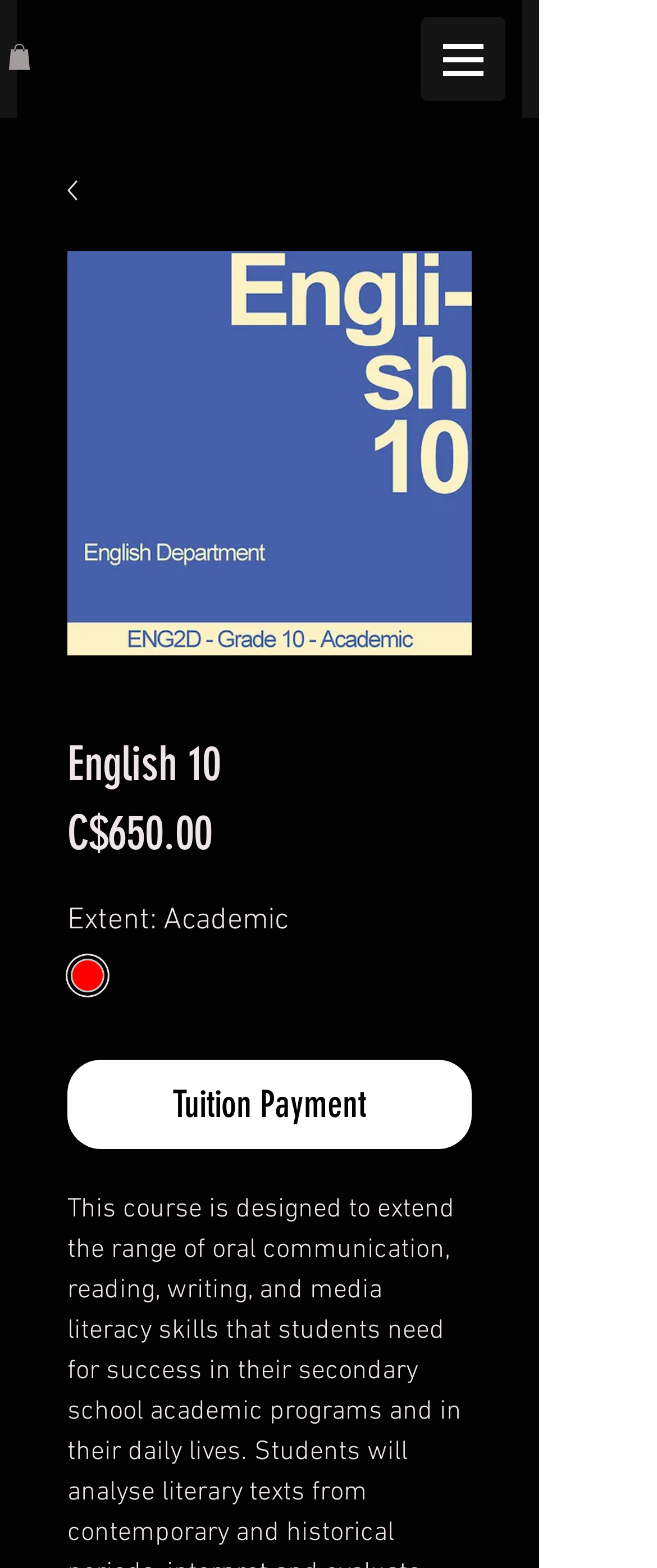What is the purpose of the button?
Based on the visual, give a brief answer using one word or a short phrase.

Tuition Payment